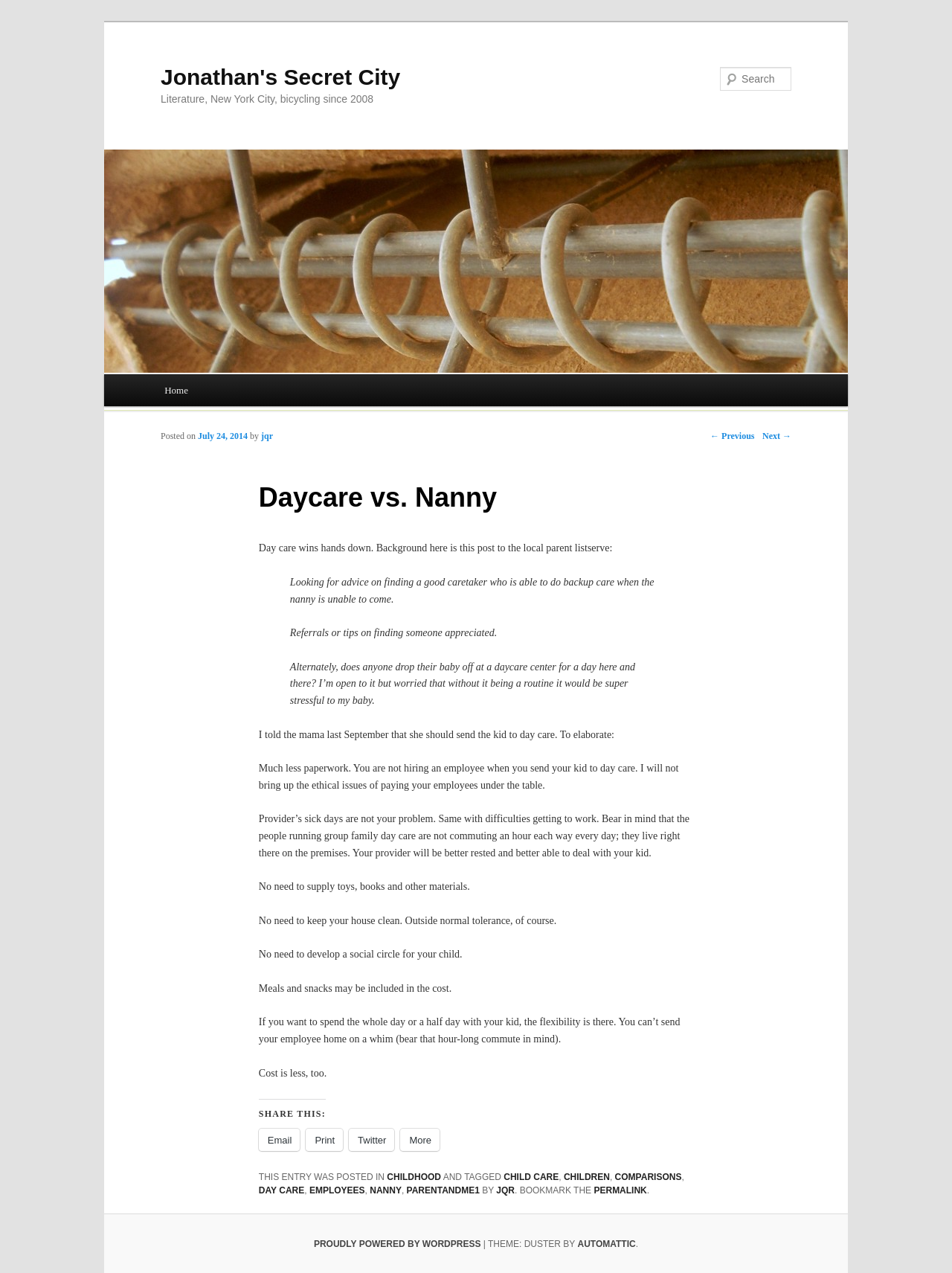Provide the bounding box coordinates for the UI element that is described as: "List Your Business for Free".

None